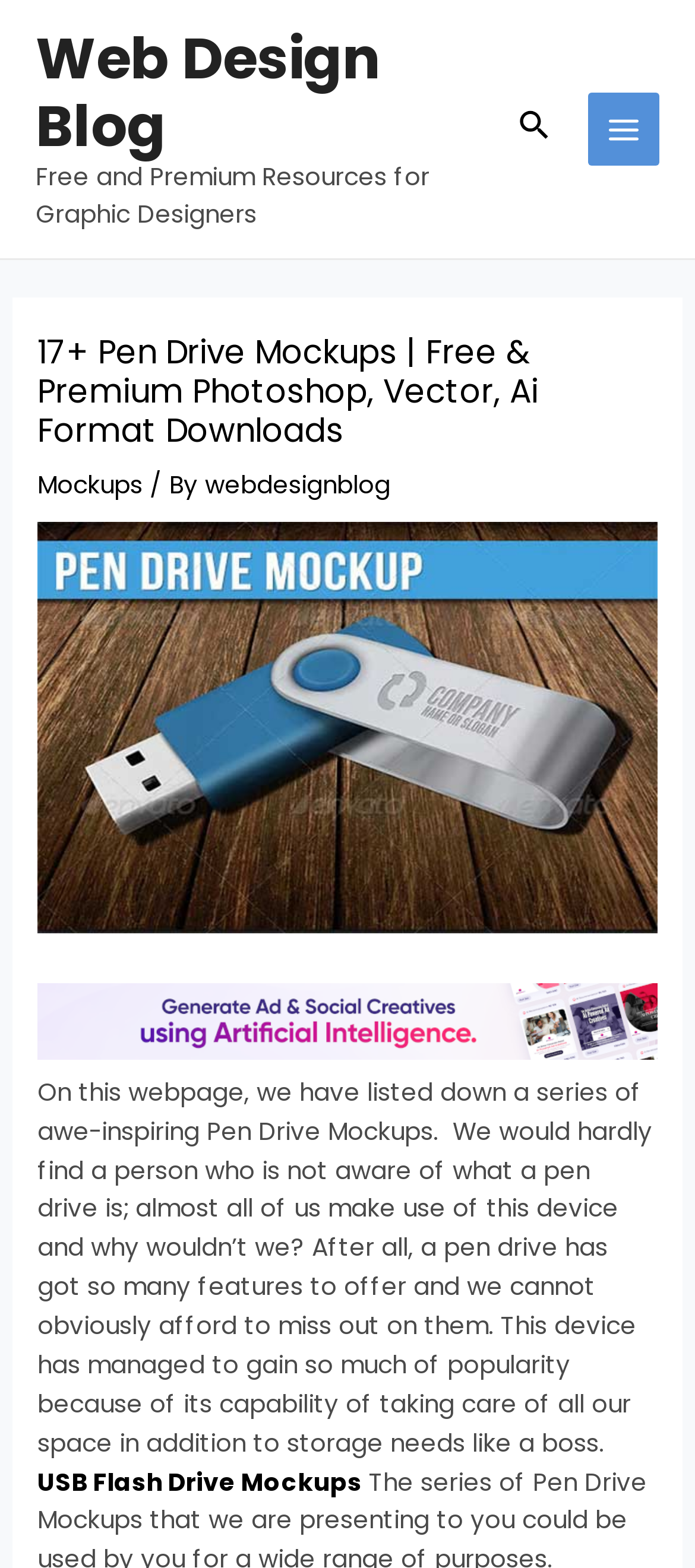Provide a short answer to the following question with just one word or phrase: What is the relation between webdesignblog and Mockups?

webdesignblog provides Mockups